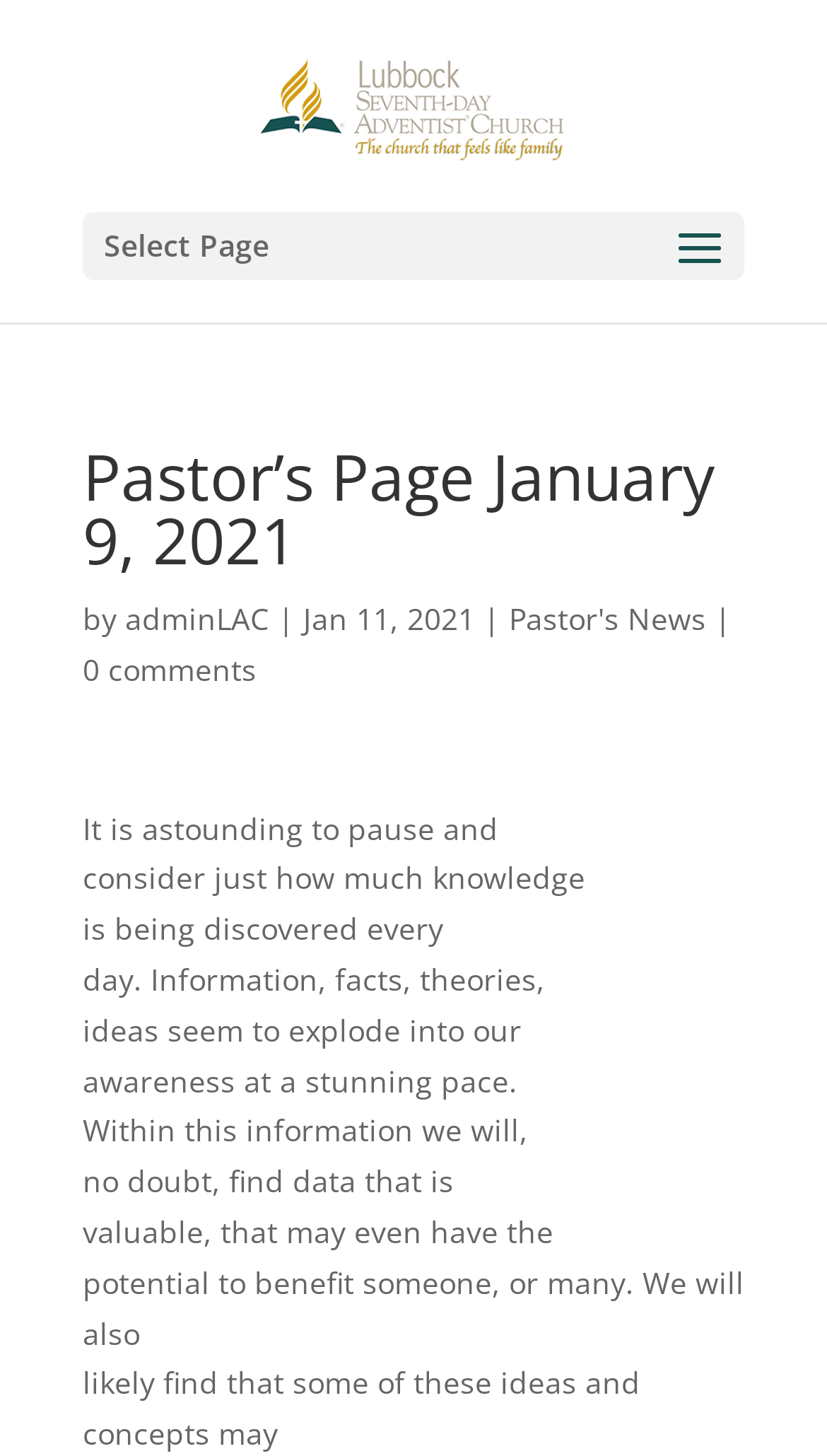Respond to the following query with just one word or a short phrase: 
Who is the author of the Pastor's Page?

adminLAC